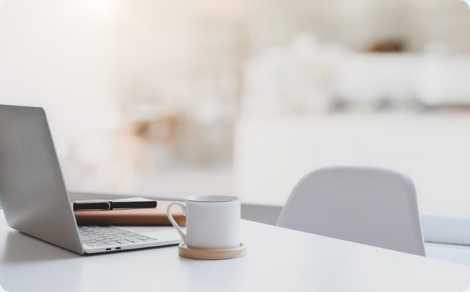Offer a detailed explanation of the image.

The image showcases a modern workspace that exudes a calm and inviting atmosphere. In the foreground, a sleek laptop is open, suggesting productivity and focus. Next to the laptop, a stylish pen lies beside a clean white mug resting on a round wooden coaster, emphasizing a minimalist aesthetic. Soft, blurred background elements hint at a spacious, well-lit environment, possibly a cozy home office or a cafe, further enhancing the sense of tranquility. This scene encapsulates the essence of contemporary remote work and the importance of creating a conducive atmosphere for concentration and creativity, aligning with the themes explored in the article titled "Online Therapy: What Every Patient Should Know about It?"